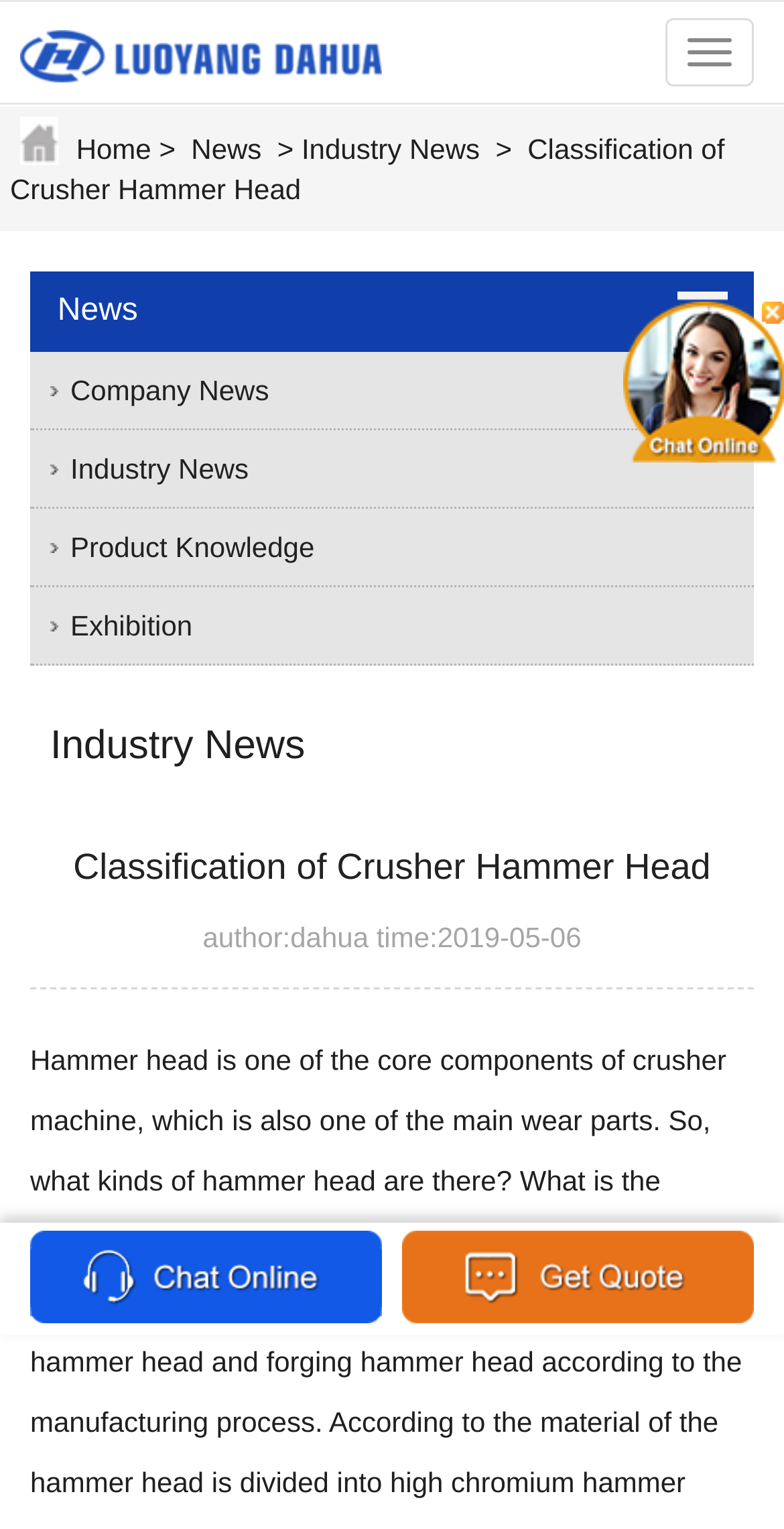Please examine the image and provide a detailed answer to the question: How many navigation links are there in the top menu?

I counted the navigation links in the top menu by looking at the elements with the 'link' type and the ' StaticText' type, and I found 5 links: 'Home', 'News', 'Industry News', 'Classification of Crusher Hammer Head', and 'menu'.